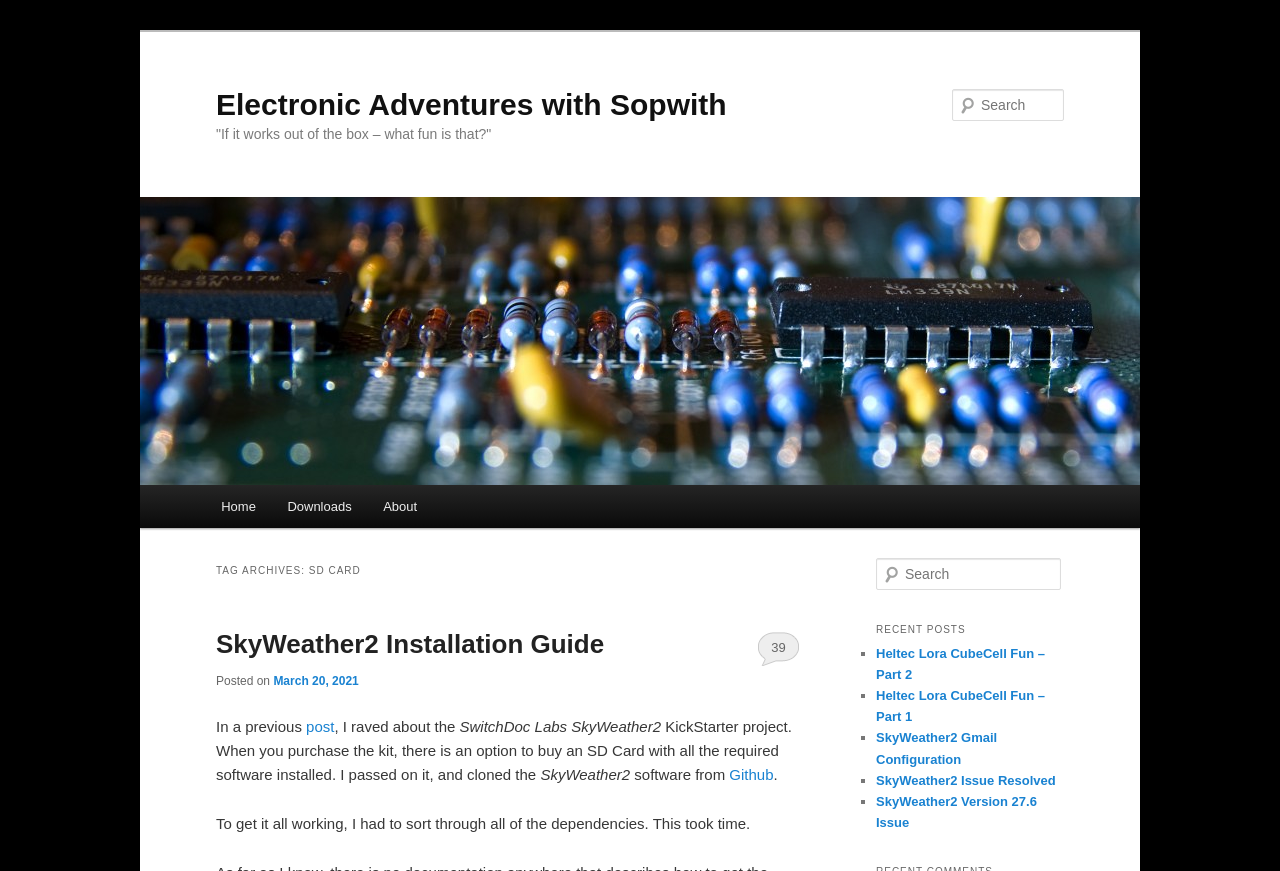Please find the bounding box coordinates of the clickable region needed to complete the following instruction: "Read the SkyWeather2 Installation Guide". The bounding box coordinates must consist of four float numbers between 0 and 1, i.e., [left, top, right, bottom].

[0.169, 0.723, 0.472, 0.757]